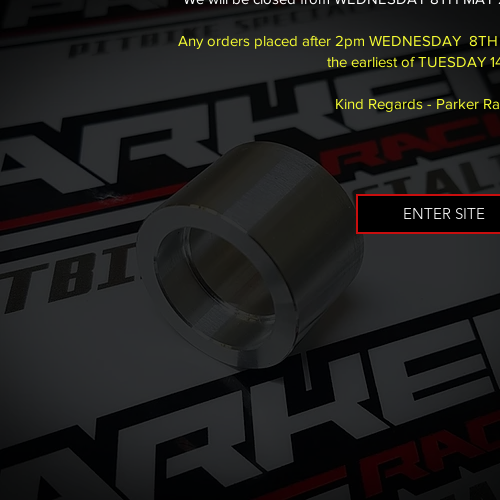What will happen to orders placed after 2 PM on May 8th? Look at the image and give a one-word or short phrase answer.

Will not be dispatched until reopening